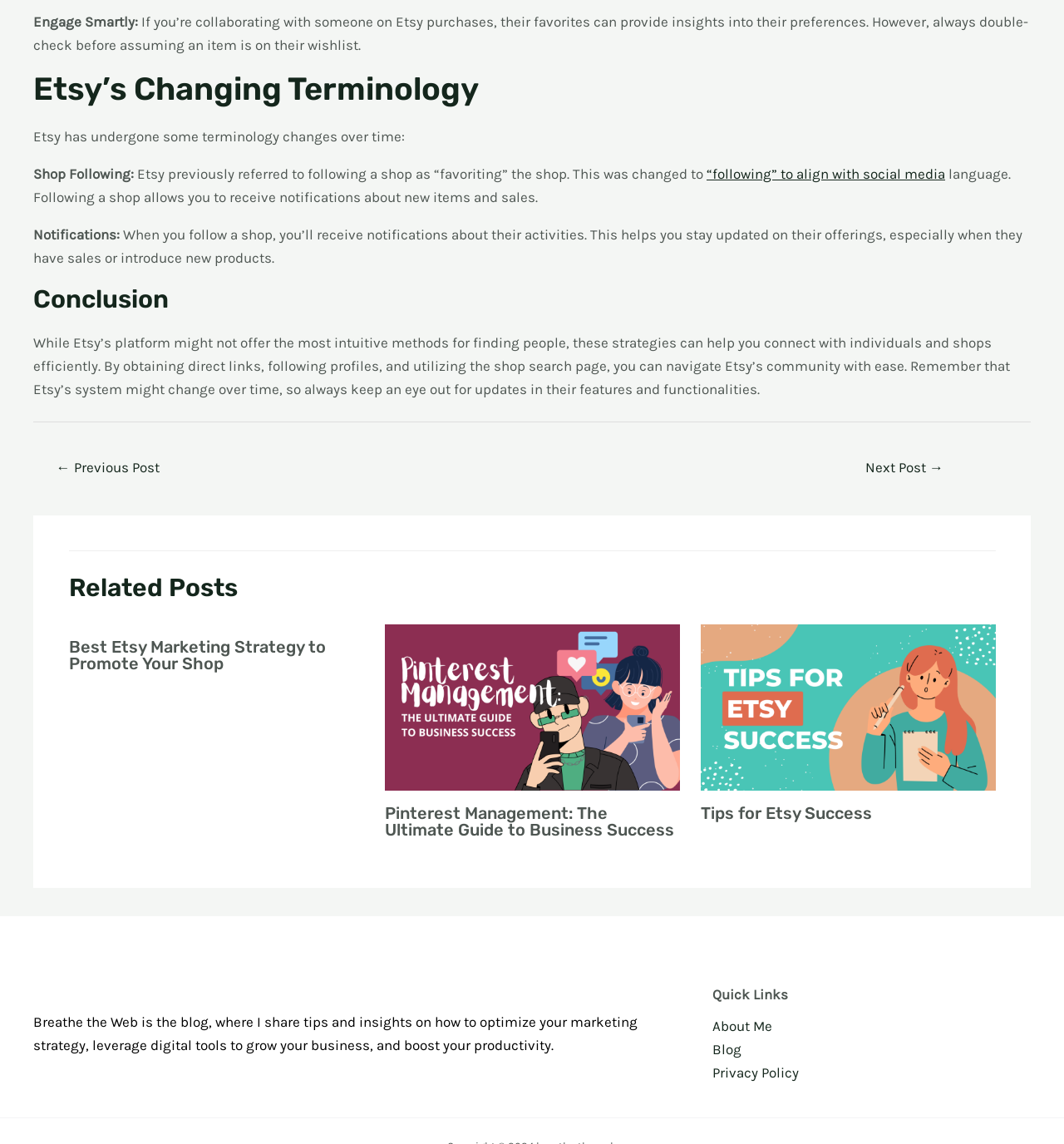Please find the bounding box coordinates of the element's region to be clicked to carry out this instruction: "Visit the blog".

[0.669, 0.907, 0.697, 0.927]